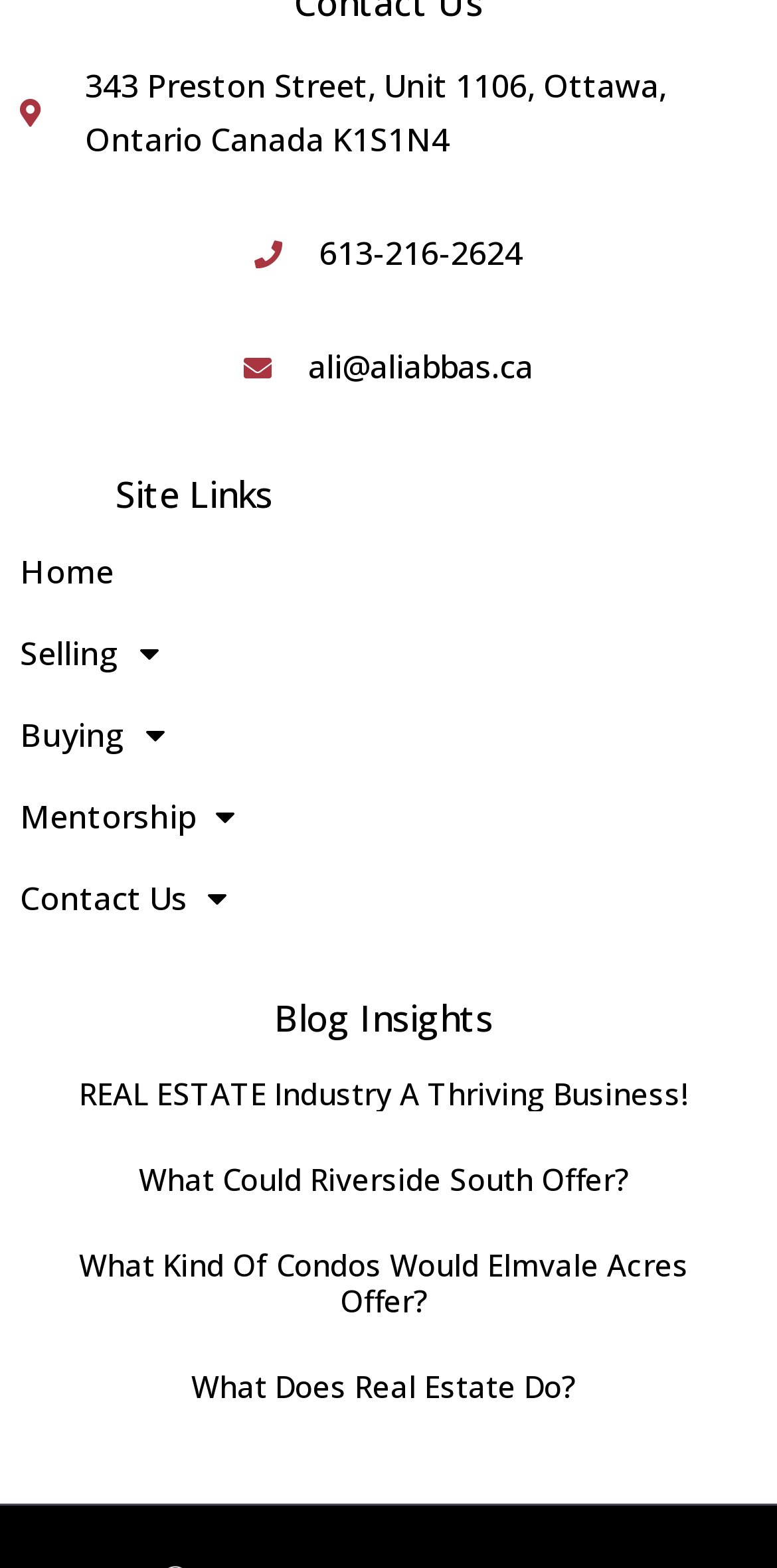Could you specify the bounding box coordinates for the clickable section to complete the following instruction: "Click the 'Home' link"?

[0.026, 0.351, 0.474, 0.377]